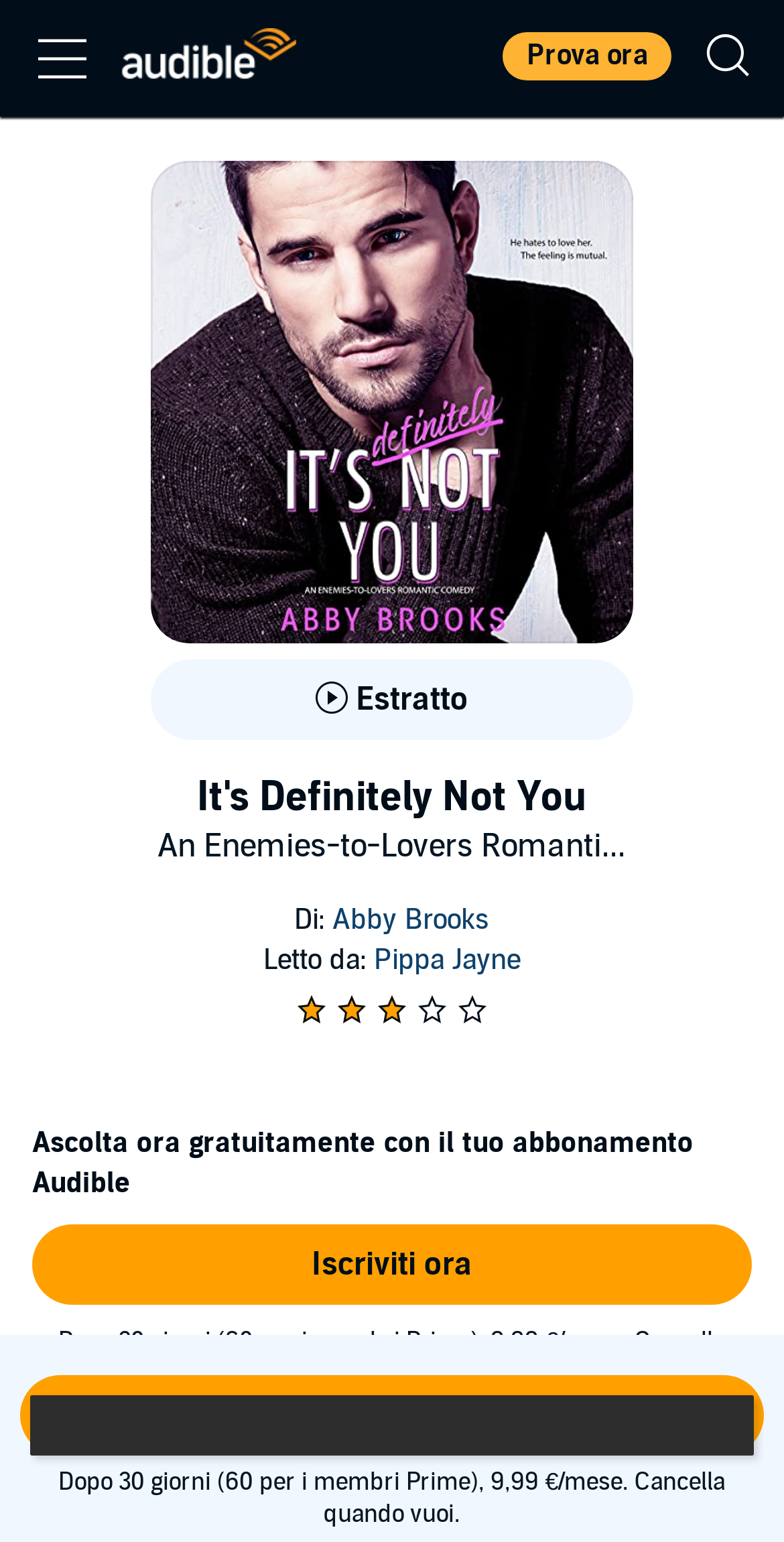What is the cost of the Audible subscription after 30 days?
Using the visual information, reply with a single word or short phrase.

9,99 €/mese